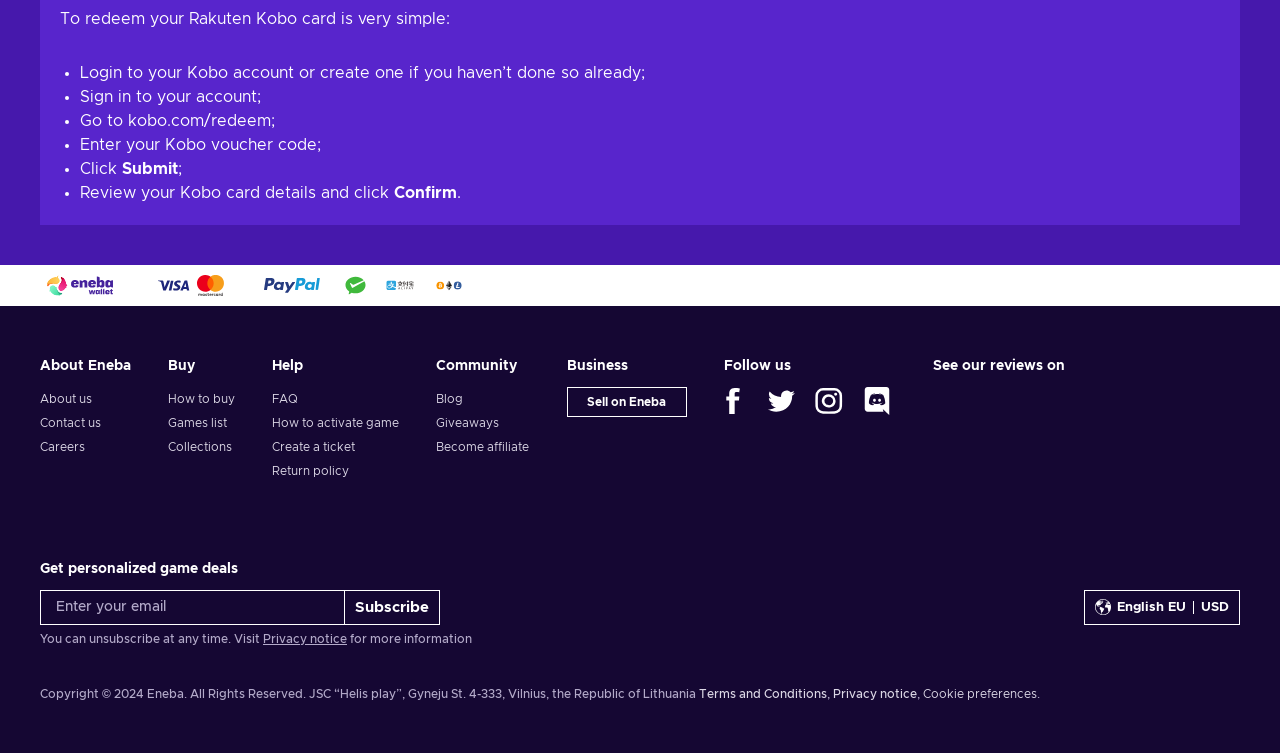Examine the image and give a thorough answer to the following question:
What is the purpose of the textbox at the bottom of the webpage?

The textbox at the bottom of the webpage is used to enter your email address. By entering your email, you can receive personalized game deals and offers from Eneba.